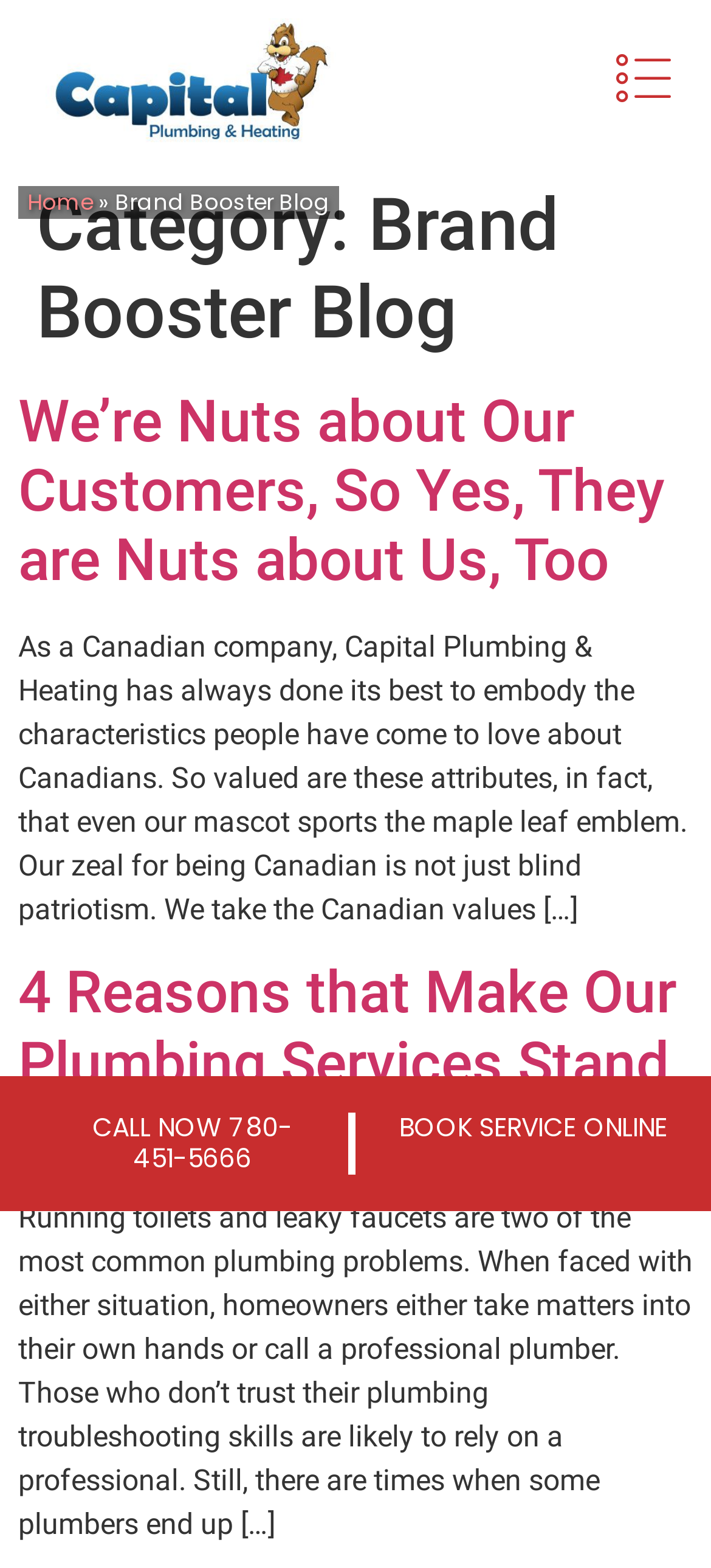Please determine the main heading text of this webpage.

Category: Brand Booster Blog